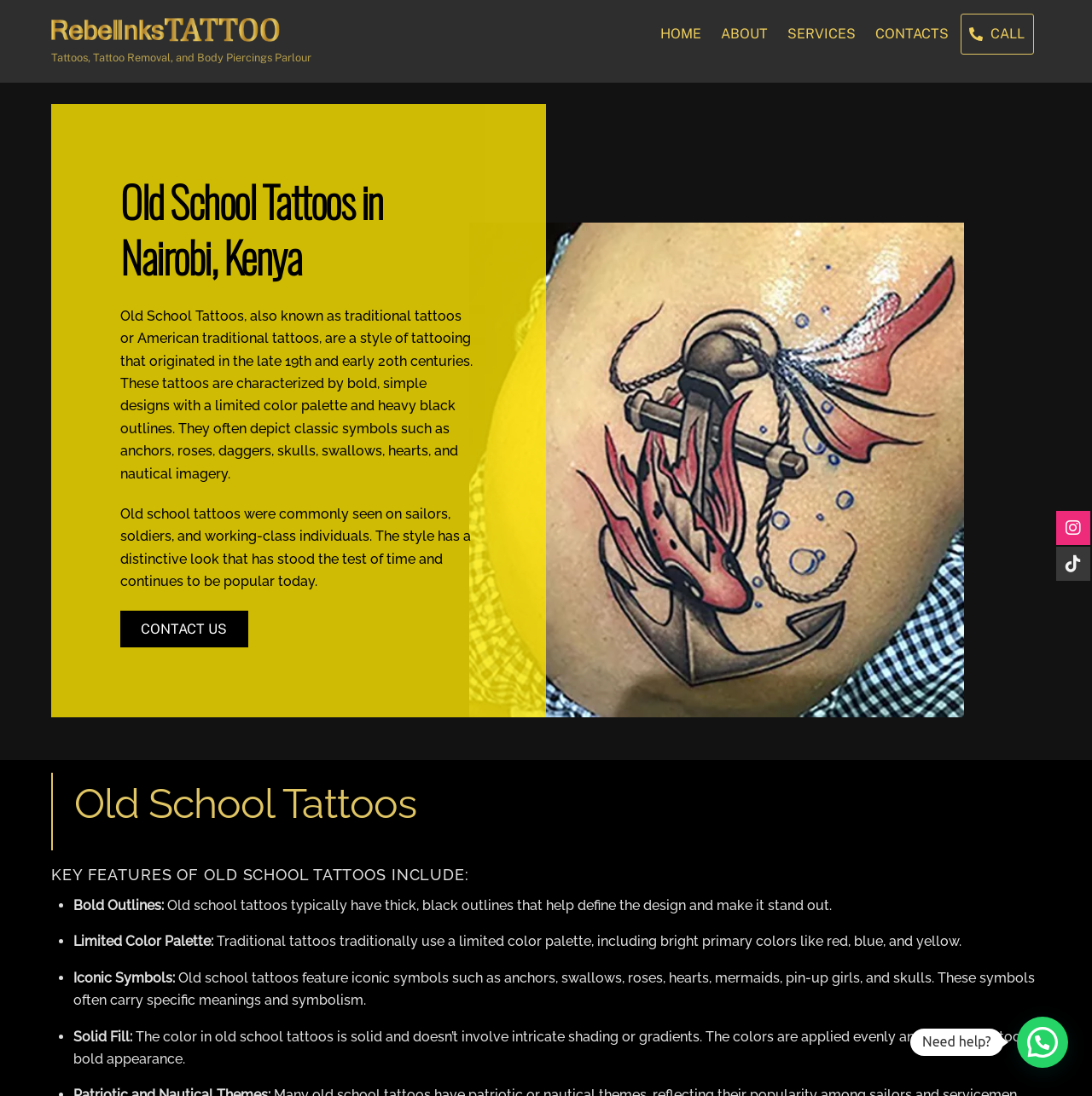Please locate the bounding box coordinates for the element that should be clicked to achieve the following instruction: "Click ABOUT". Ensure the coordinates are given as four float numbers between 0 and 1, i.e., [left, top, right, bottom].

[0.653, 0.013, 0.71, 0.049]